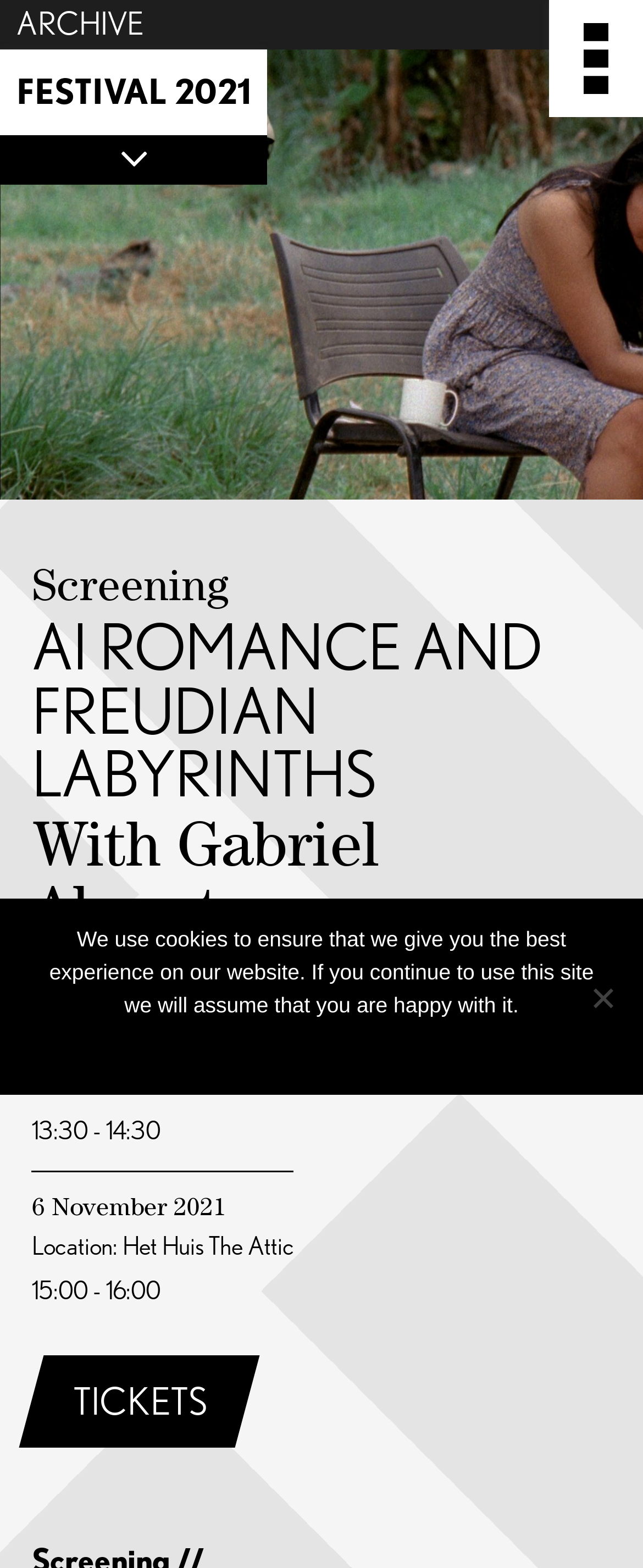Provide a brief response to the question below using a single word or phrase: 
Who is the speaker at the event?

Gabriel Abrantes